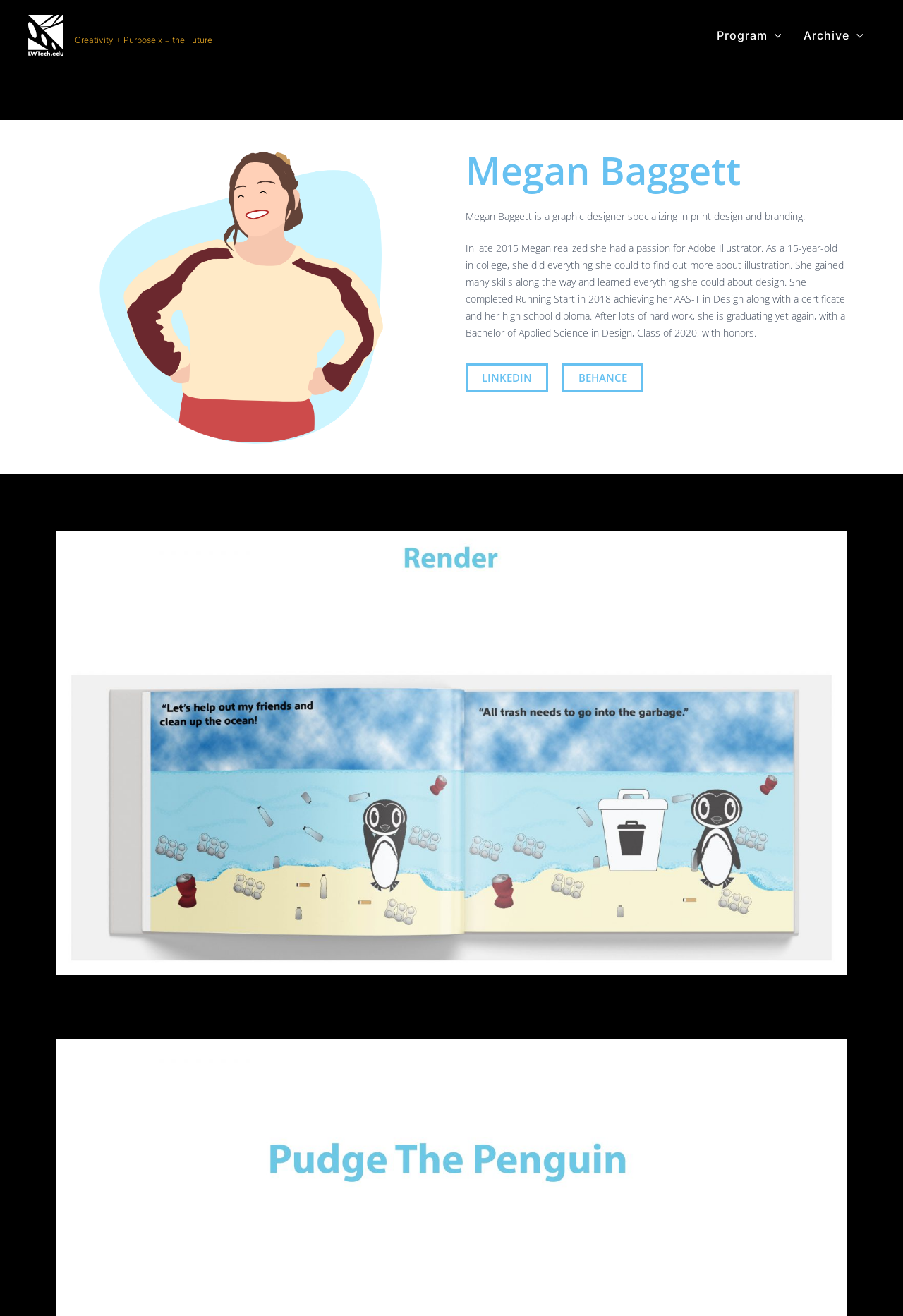What is the name of the program Megan Baggett completed in 2018?
Look at the image and respond with a one-word or short phrase answer.

Running Start